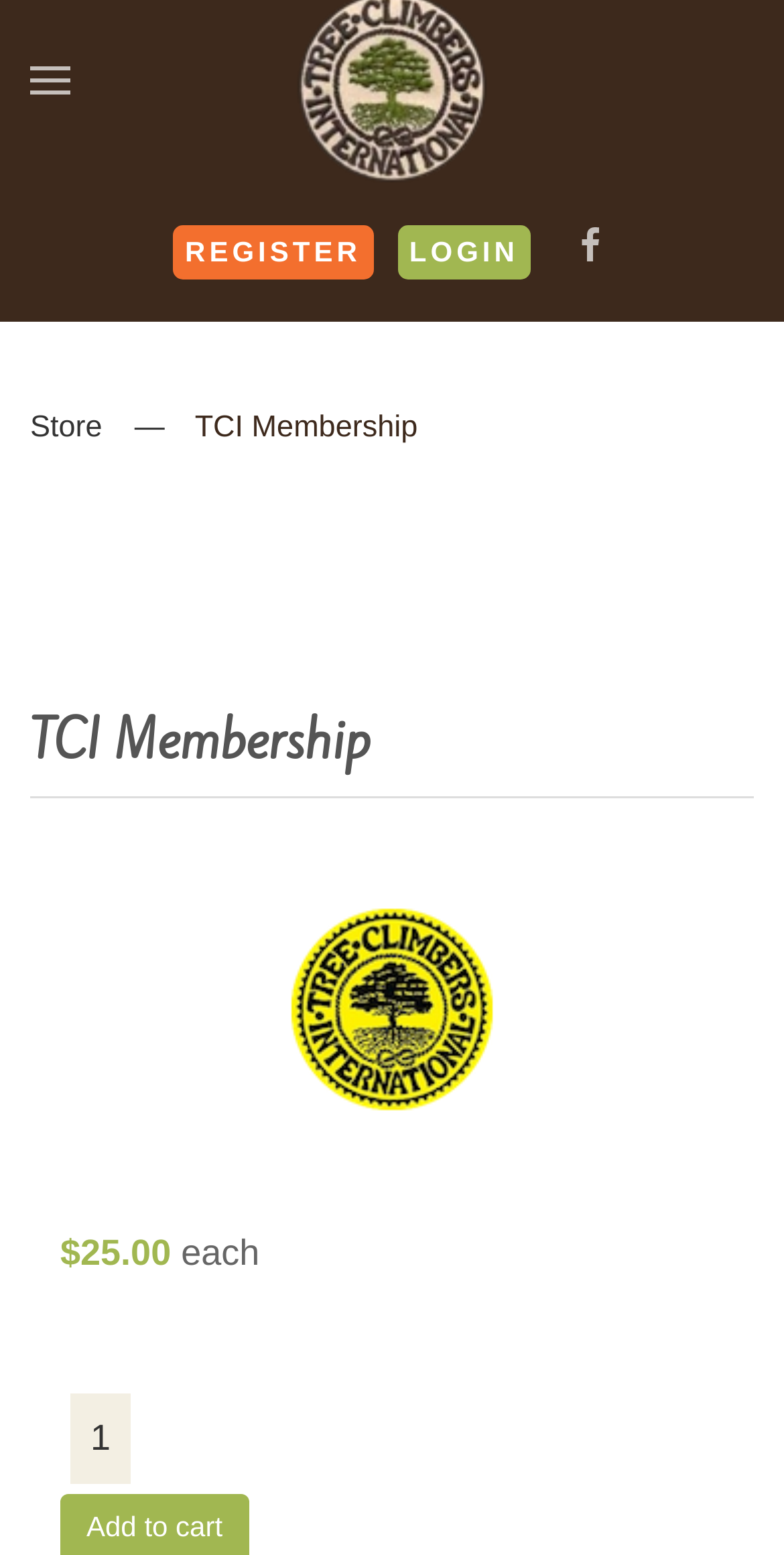Predict the bounding box coordinates of the UI element that matches this description: "input value="1" name="quantity" value="1"". The coordinates should be in the format [left, top, right, bottom] with each value between 0 and 1.

[0.09, 0.896, 0.167, 0.954]